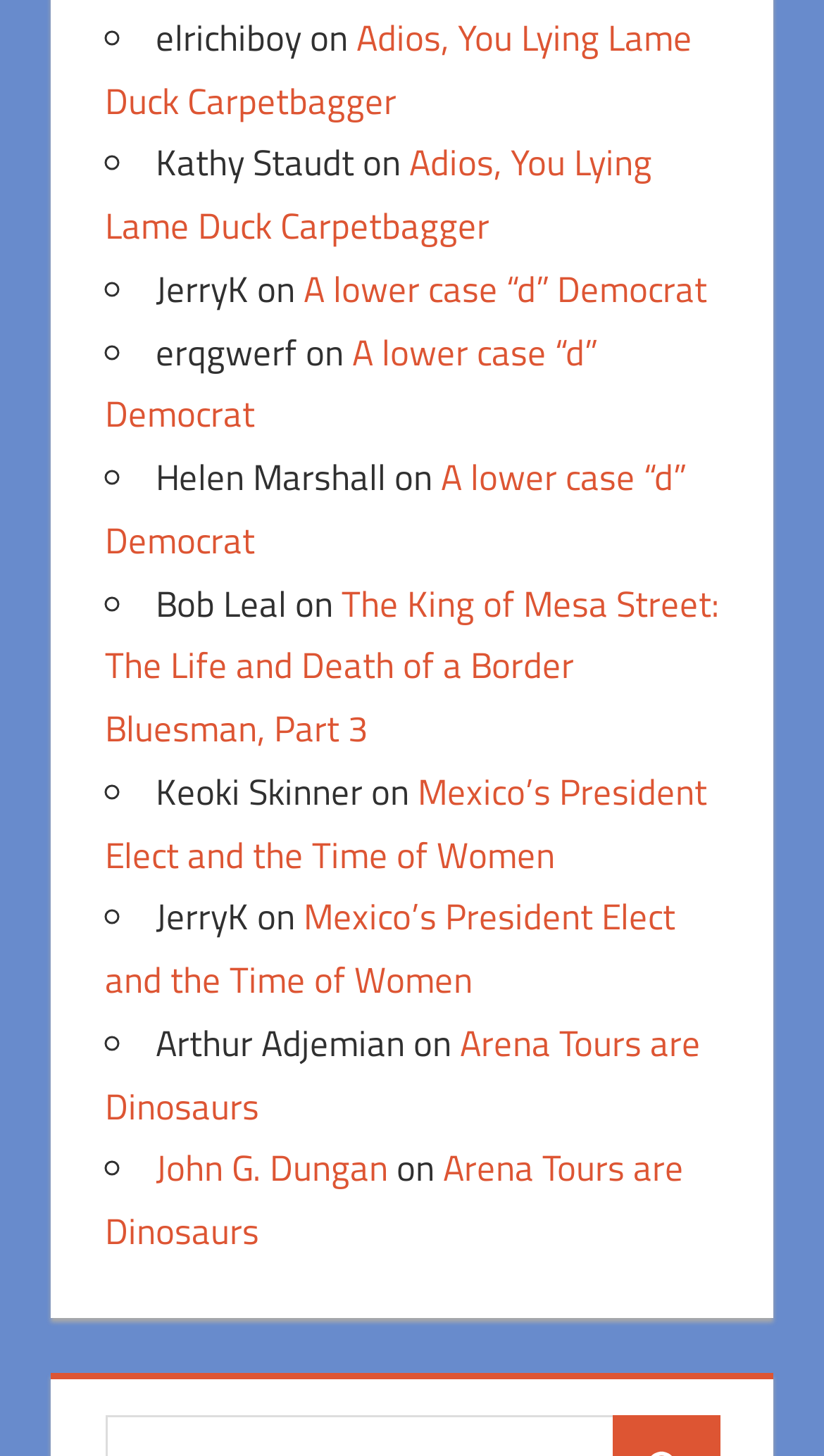Can you pinpoint the bounding box coordinates for the clickable element required for this instruction: "click on the link 'Adios, You Lying Lame Duck Carpetbagger'"? The coordinates should be four float numbers between 0 and 1, i.e., [left, top, right, bottom].

[0.127, 0.007, 0.84, 0.088]